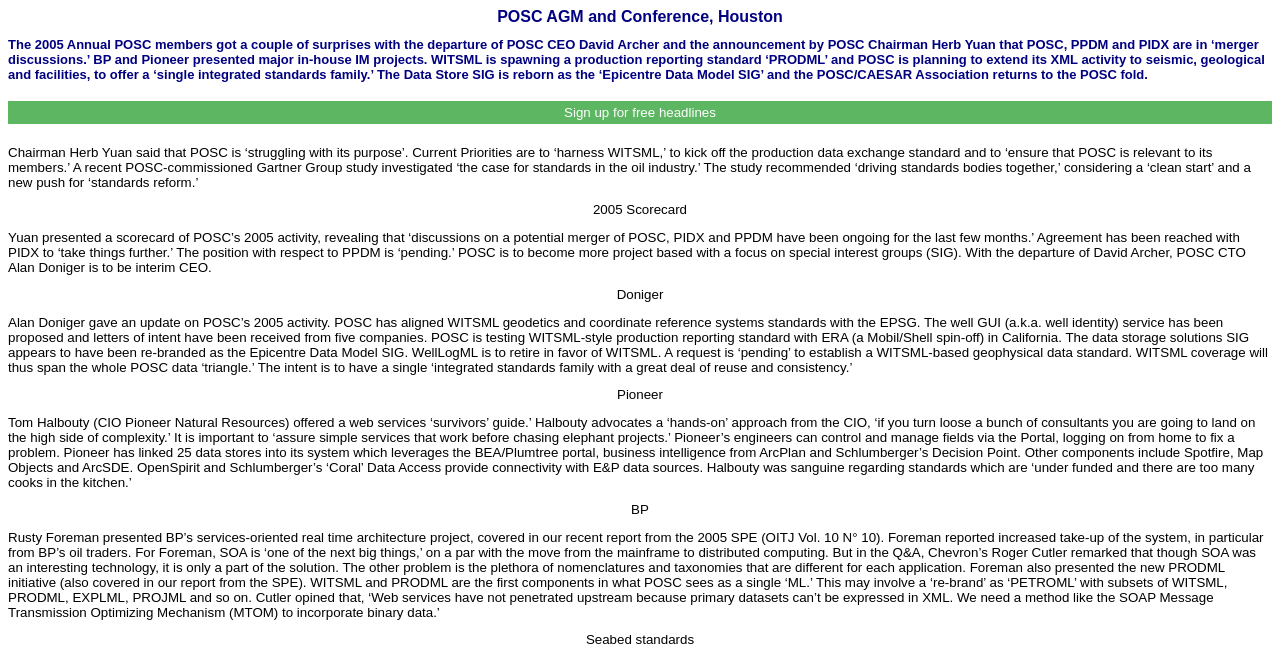Identify and provide the main heading of the webpage.

POSC AGM and Conference, Houston